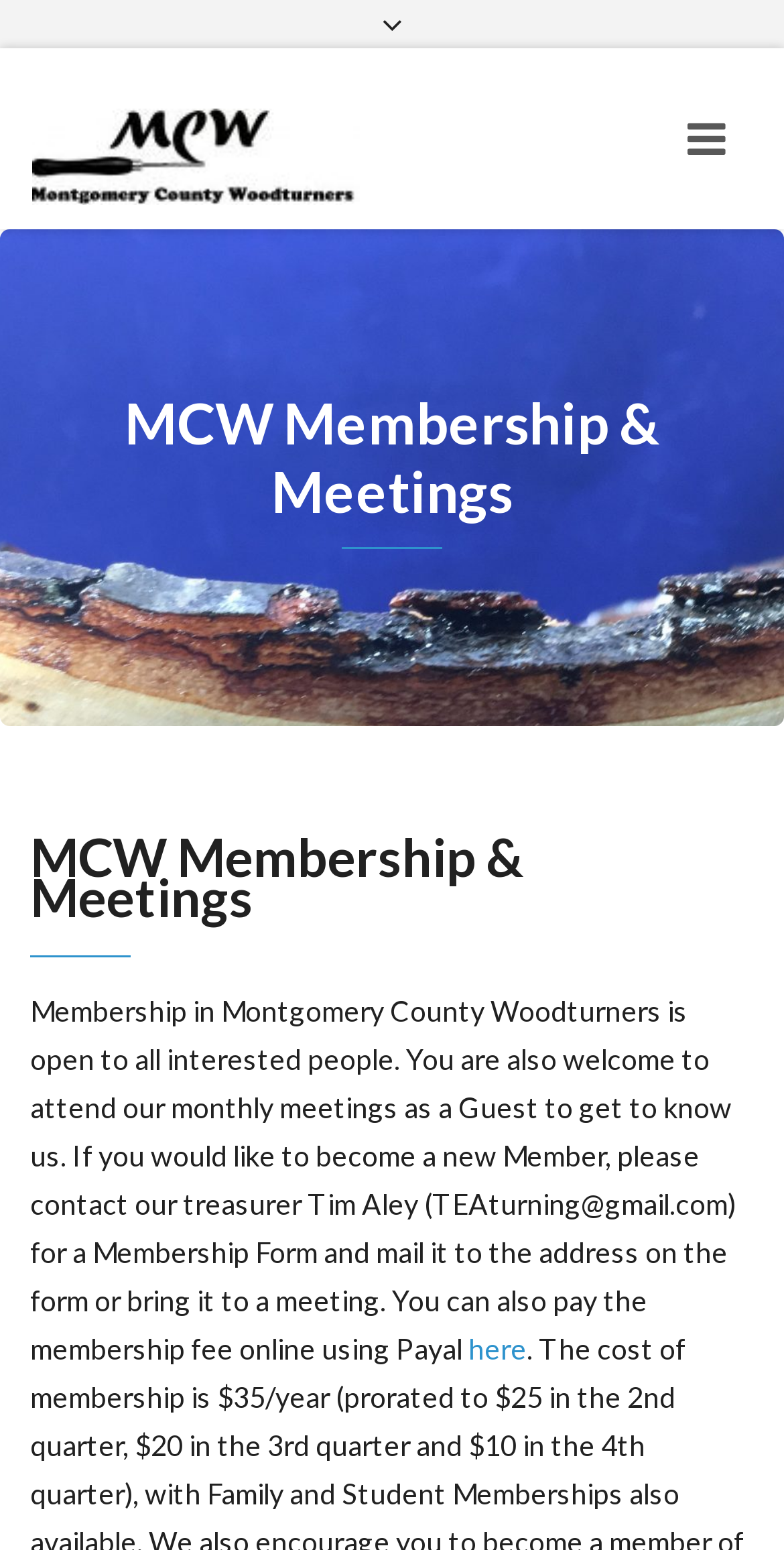Generate a comprehensive description of the webpage.

The webpage is about the Montgomery County Woodturners' membership and meetings. At the top, there are five links: "Meetings & Events", "Newsletters", "Outreach", "Membership", and "Misc", which are evenly spaced and take up about half of the top section of the page. 

Below these links, there is a button to toggle navigation on the right side. On the left side, there is a link to "Montgomery County Woodturners" with an accompanying image of the same name. 

The main content of the page is divided into two sections. The first section has a heading "MCW Membership & Meetings" and a paragraph of text that explains the membership policy, stating that it is open to all interested people. 

The second section has another heading "MCW Membership & Meetings" and provides more information about attending meetings as a guest and becoming a new member. There is a contact email address provided, as well as a link to obtain a membership form and an option to pay the membership fee online. 

At the very bottom of the page, there is a link with a Facebook icon.